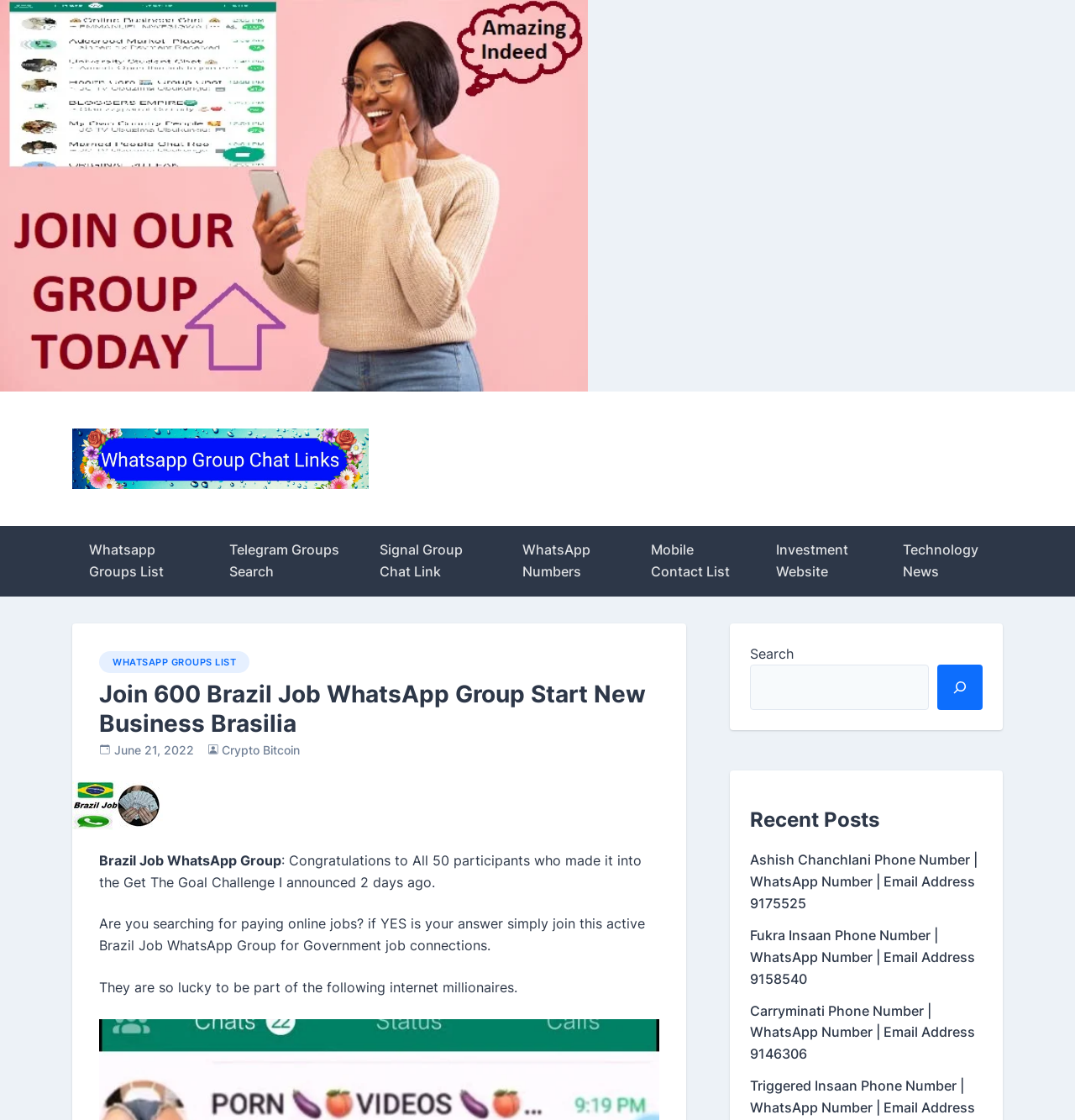By analyzing the image, answer the following question with a detailed response: What is the purpose of the search box?

The search box is located near the bottom of the page, and it has a label 'Search'. Based on the context of the webpage, which is about WhatsApp groups and job connections, I infer that the purpose of the search box is to search for specific WhatsApp groups or related topics.